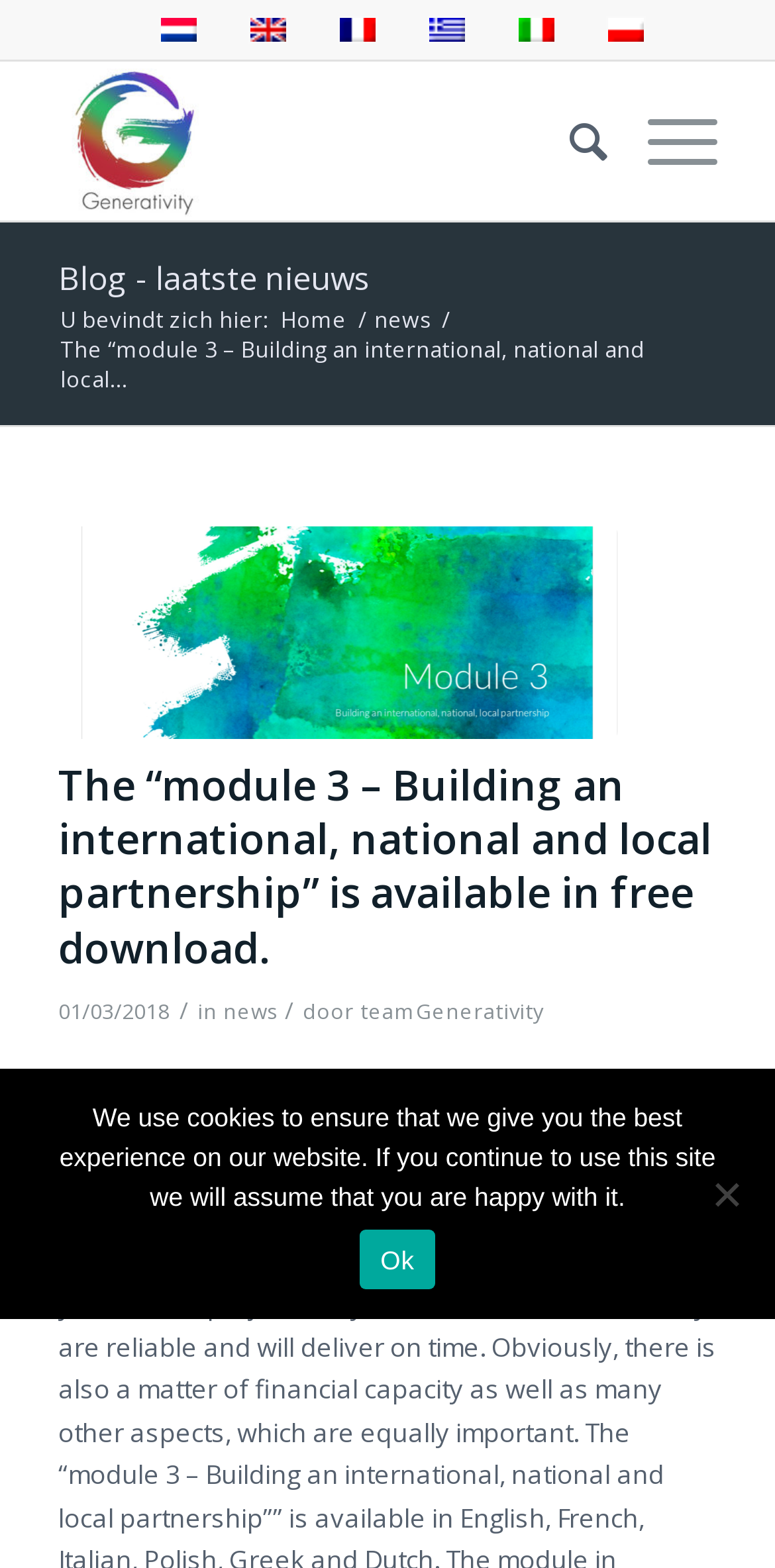What is the name of the website?
Please use the visual content to give a single word or phrase answer.

generativity.eu